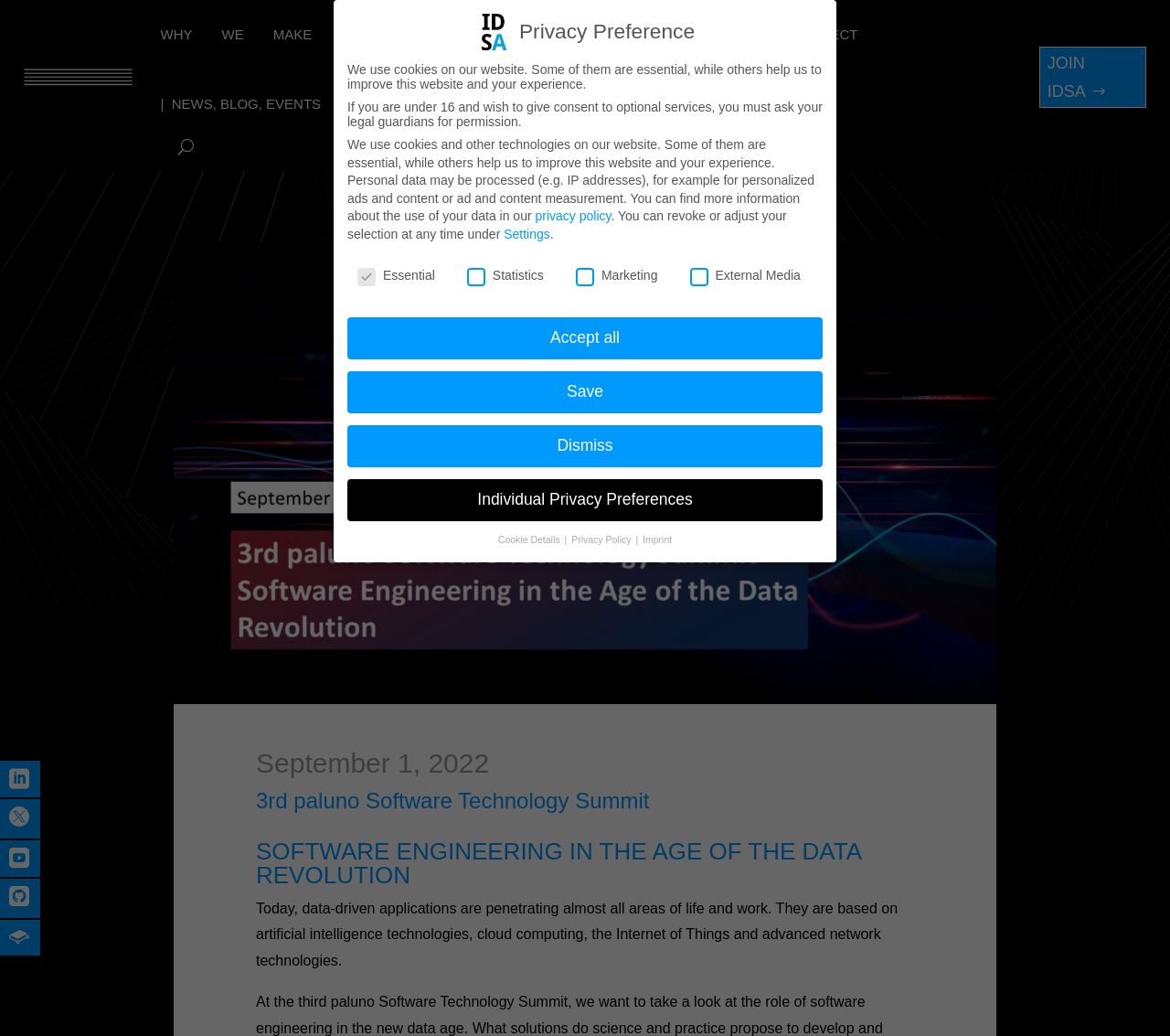What is the date of the Software Technology Summit?
Answer the question with a single word or phrase derived from the image.

September 1, 2022